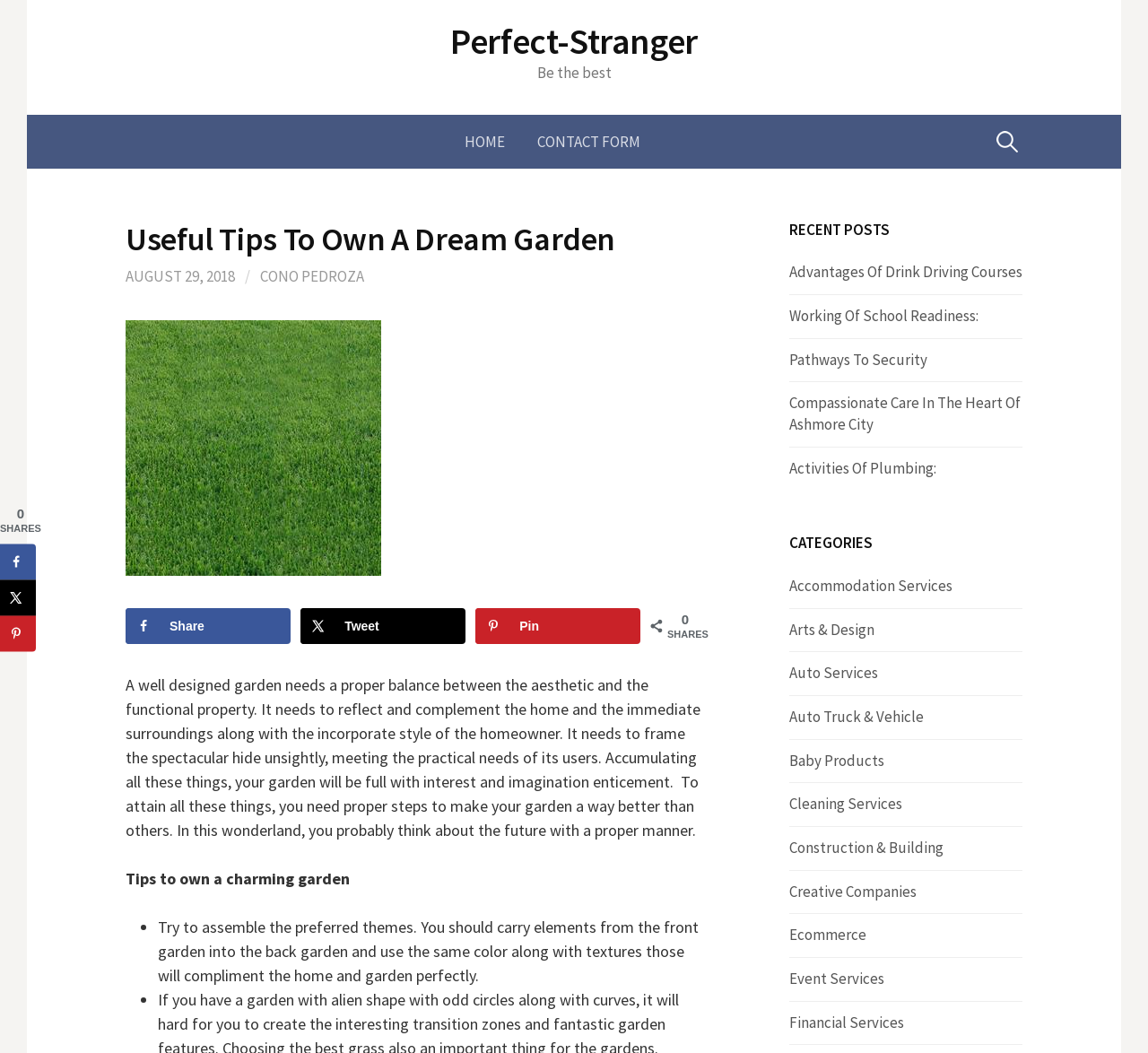What is the main topic of this webpage?
Please ensure your answer to the question is detailed and covers all necessary aspects.

Based on the content of the webpage, it appears to be discussing tips and ideas for designing a garden, including the importance of balance between aesthetics and functionality, and how to create a charming garden.